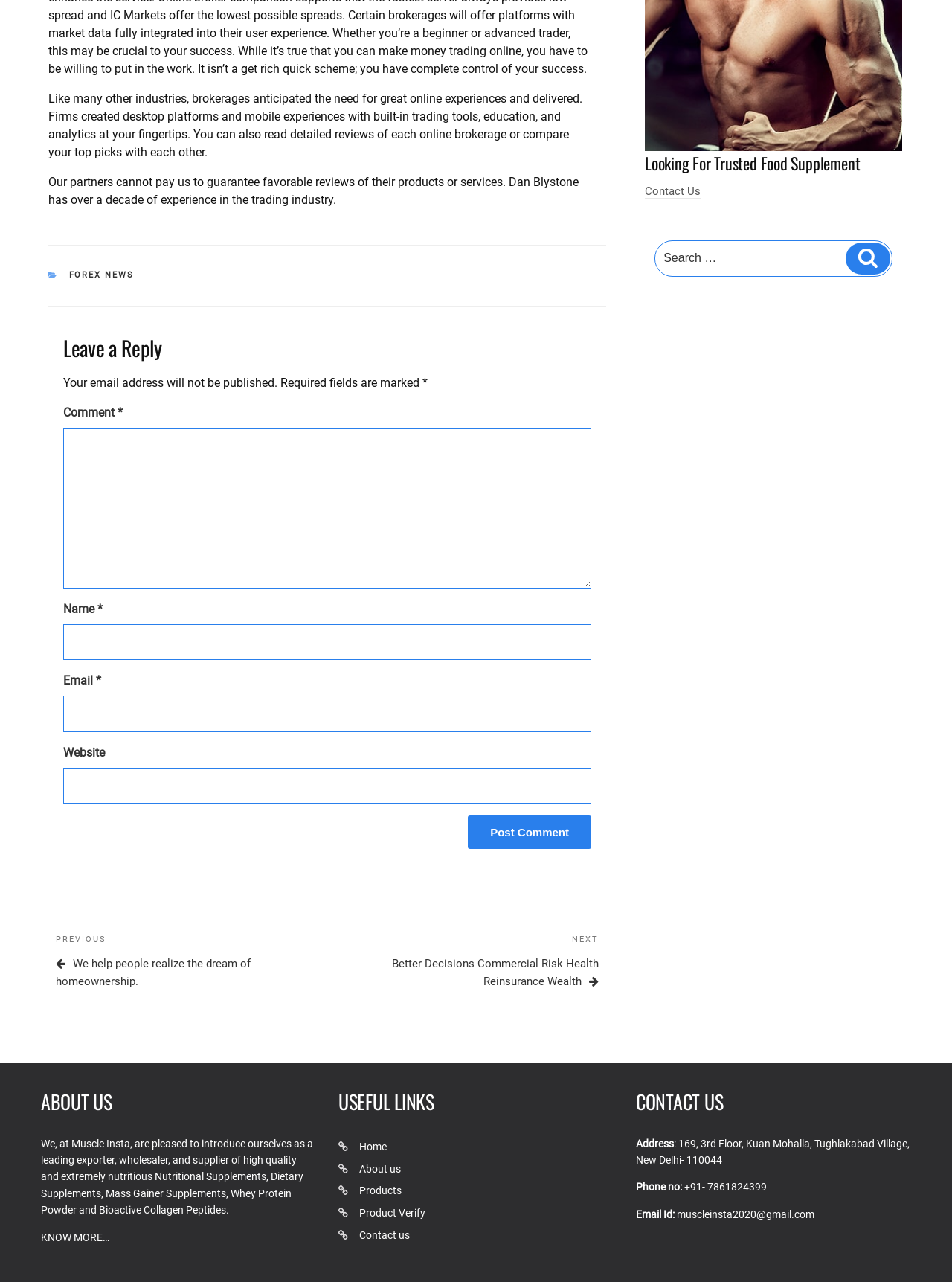Identify the bounding box coordinates for the UI element described by the following text: "name="input_7"". Provide the coordinates as four float numbers between 0 and 1, in the format [left, top, right, bottom].

None